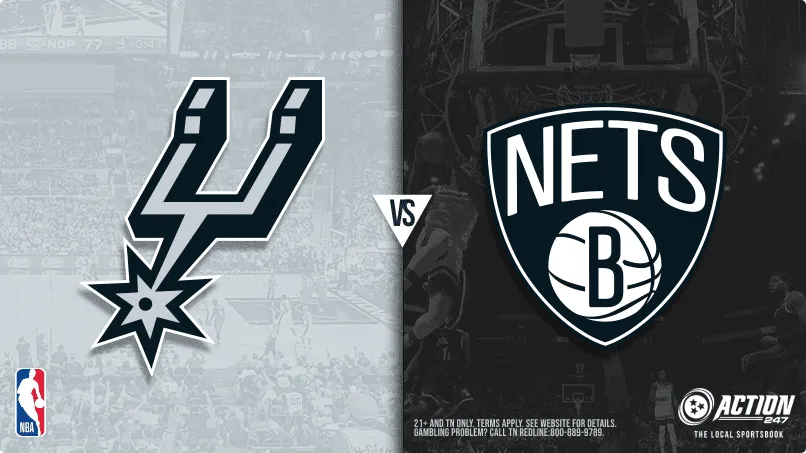Offer a comprehensive description of the image.

In this dynamic image featuring the logos of the San Antonio Spurs and the Brooklyn Nets, vibrant symbols represent their upcoming face-off on February 10, 2024. The stylish logo of the Spurs, known for its iconic star, is positioned on the left, while the Nets' sleek emblem, showcasing a bold "B," occupies the right. Centered between the two teams' logos is the confrontational "vs," highlighting the anticipation for this exciting NBA matchup. The backdrop subtly captures the essence of basketball, integrating elements from a game, setting the tone for what promises to be an electrifying contest. The image also includes a footer with Action247 branding, emphasizing its role as the local sportsbook for this event. Viewers can expect a thrilling game as both teams seek redemption after recent losses.